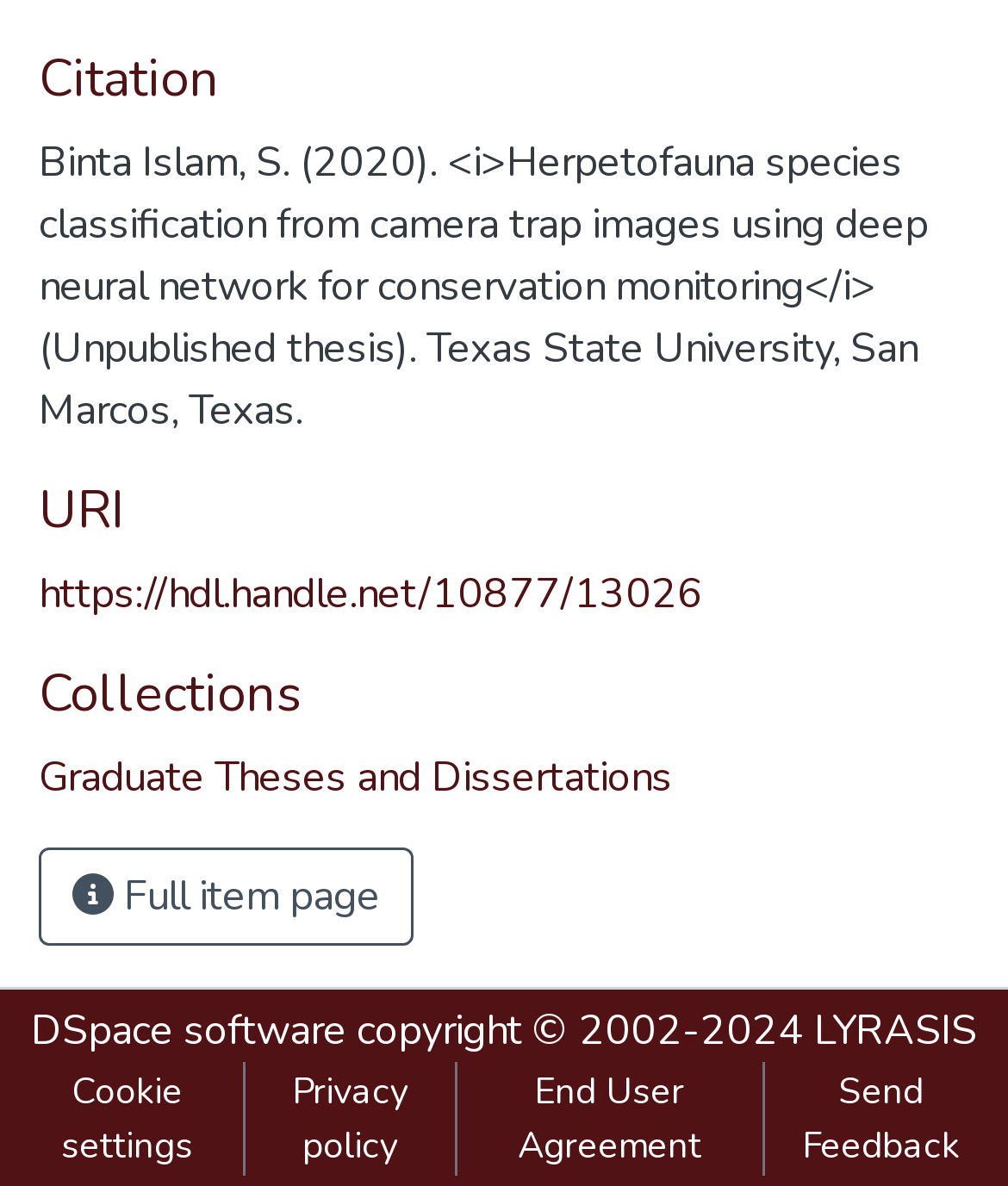What is the title of the citation?
Provide a detailed answer to the question, using the image to inform your response.

The title of the citation can be found in the StaticText element with the OCR text 'Binta Islam, S. (2020). <i>Herpetofauna species classification from camera trap images using deep neural network for conservation monitoring</i> (Unpublished thesis). Texas State University, San Marcos, Texas.'